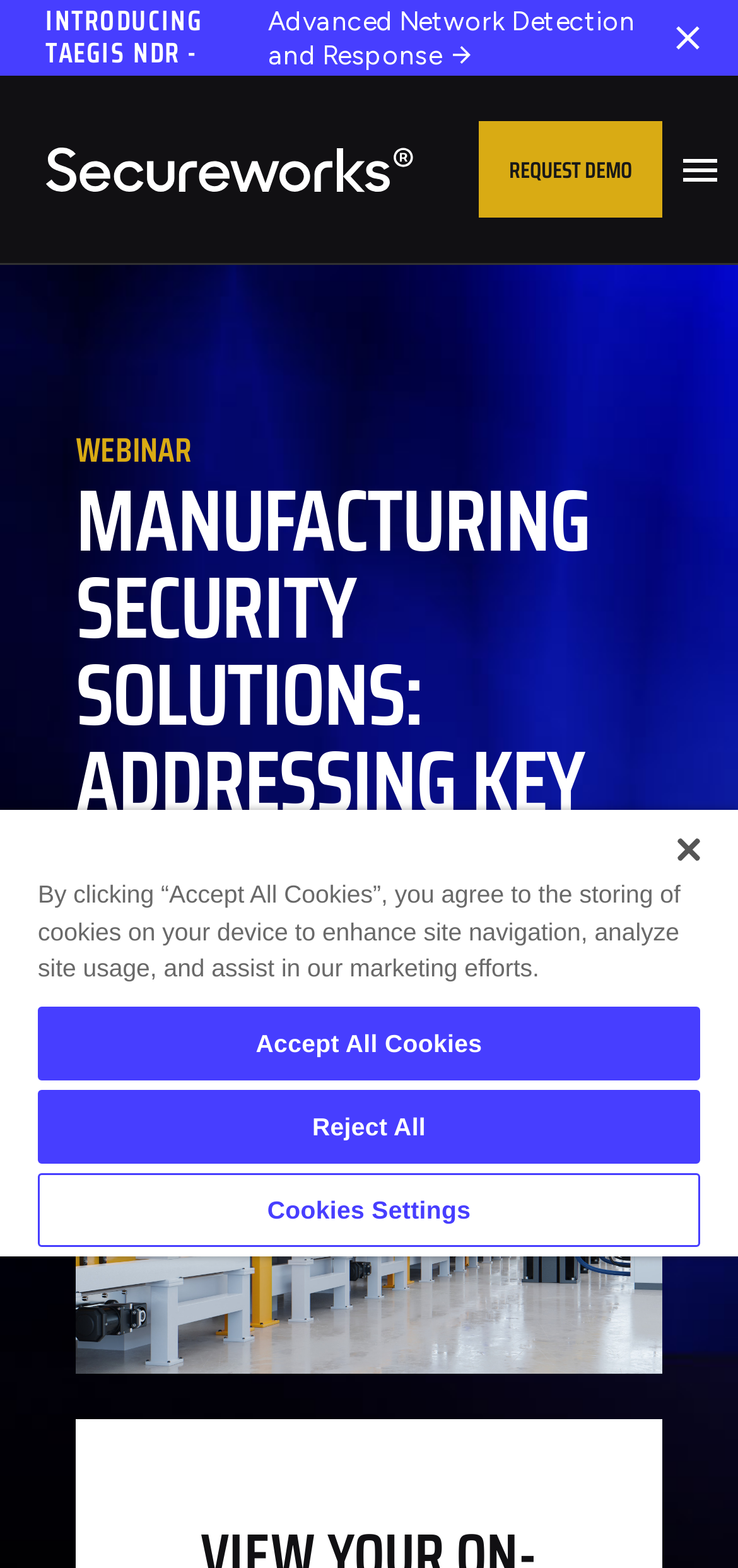Please determine the bounding box coordinates of the element to click on in order to accomplish the following task: "Click the 'Skip to Footer' link". Ensure the coordinates are four float numbers ranging from 0 to 1, i.e., [left, top, right, bottom].

[0.0, 0.123, 0.321, 0.22]